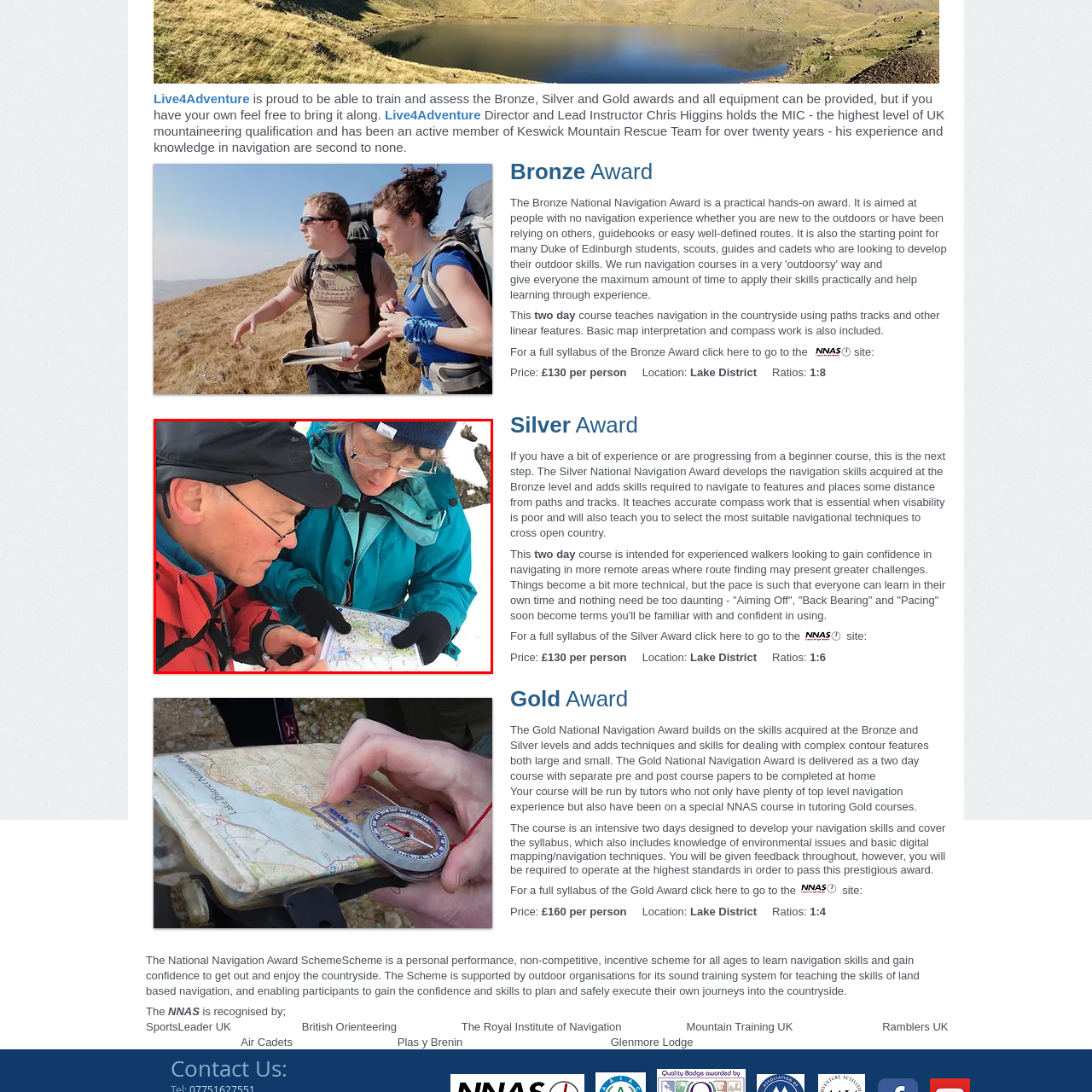Direct your attention to the image marked by the red boundary, What type of training is relevant to this scene? Provide a single word or phrase in response.

NNAS Silver training